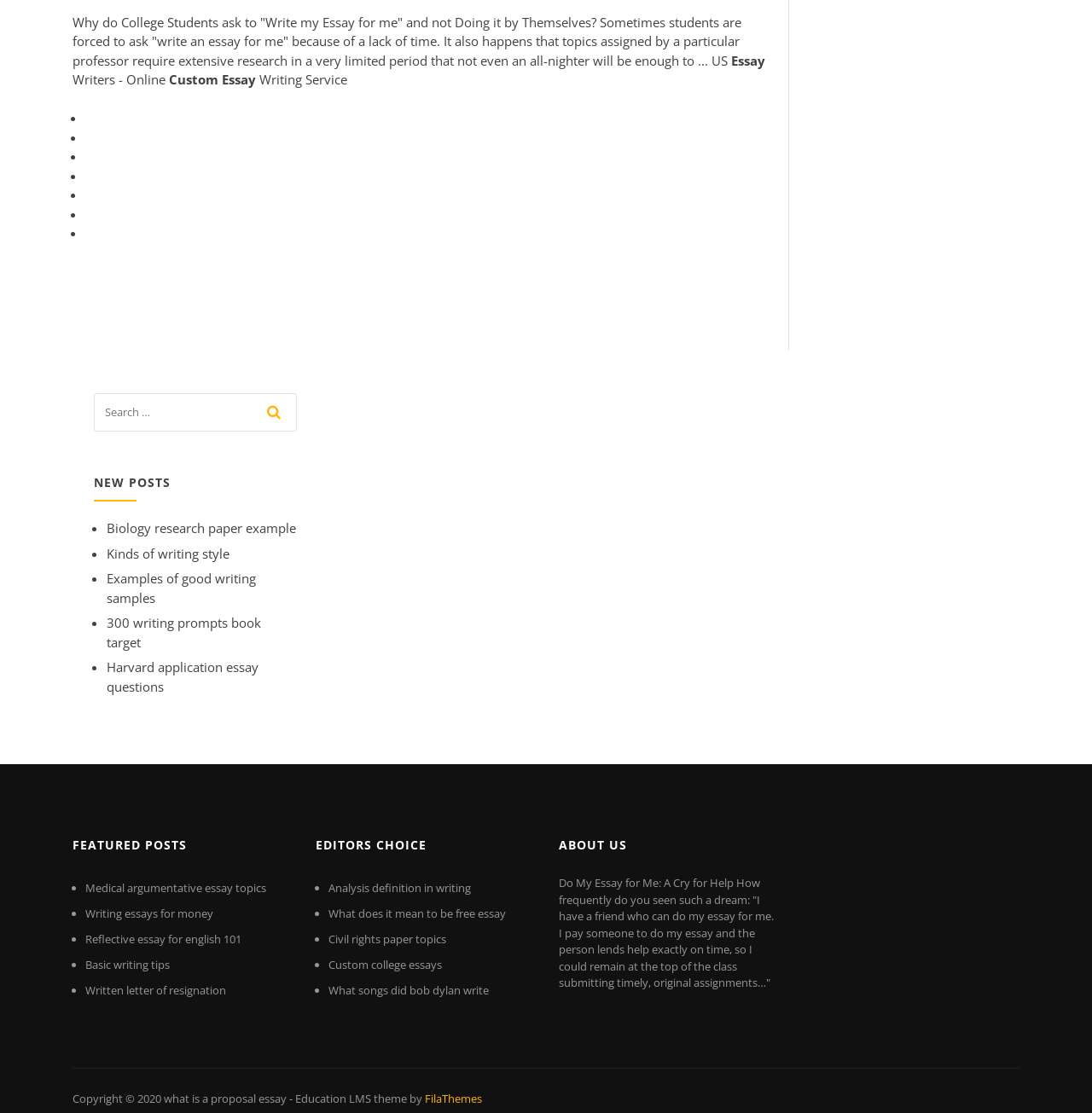What are the categories of posts on the webpage?
Look at the webpage screenshot and answer the question with a detailed explanation.

The webpage has three categories of posts: NEW POSTS, FEATURED POSTS, and EDITORS CHOICE, each with its own set of links to specific articles or essays.